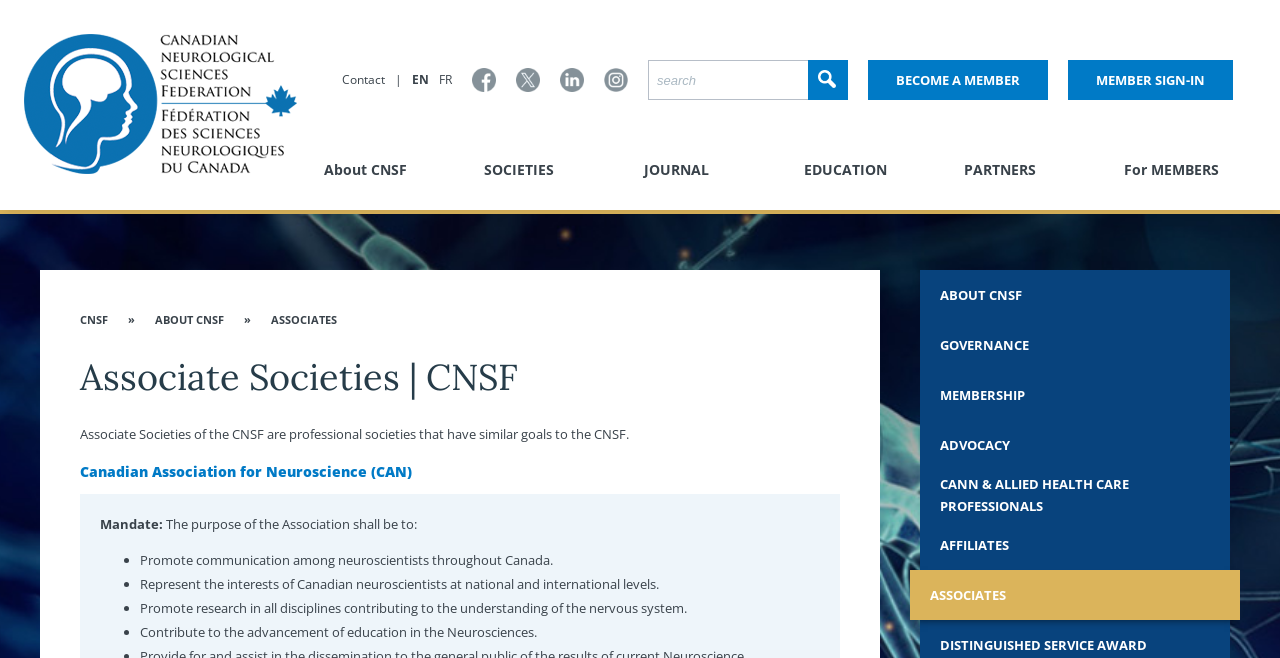Please determine the bounding box coordinates of the area that needs to be clicked to complete this task: 'Become a member'. The coordinates must be four float numbers between 0 and 1, formatted as [left, top, right, bottom].

[0.678, 0.091, 0.819, 0.152]